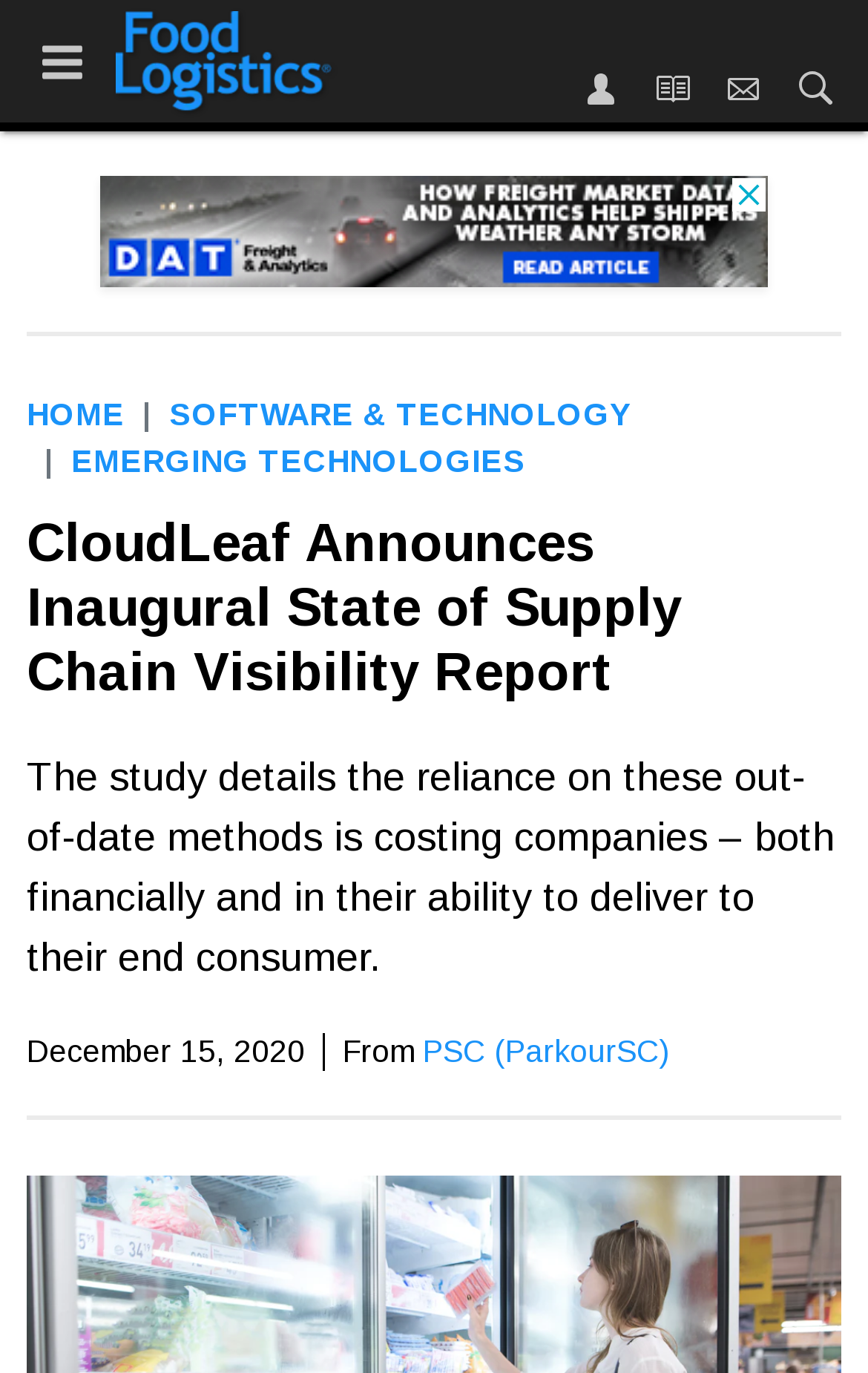Please give the bounding box coordinates of the area that should be clicked to fulfill the following instruction: "Toggle the menu". The coordinates should be in the format of four float numbers from 0 to 1, i.e., [left, top, right, bottom].

[0.041, 0.025, 0.103, 0.065]